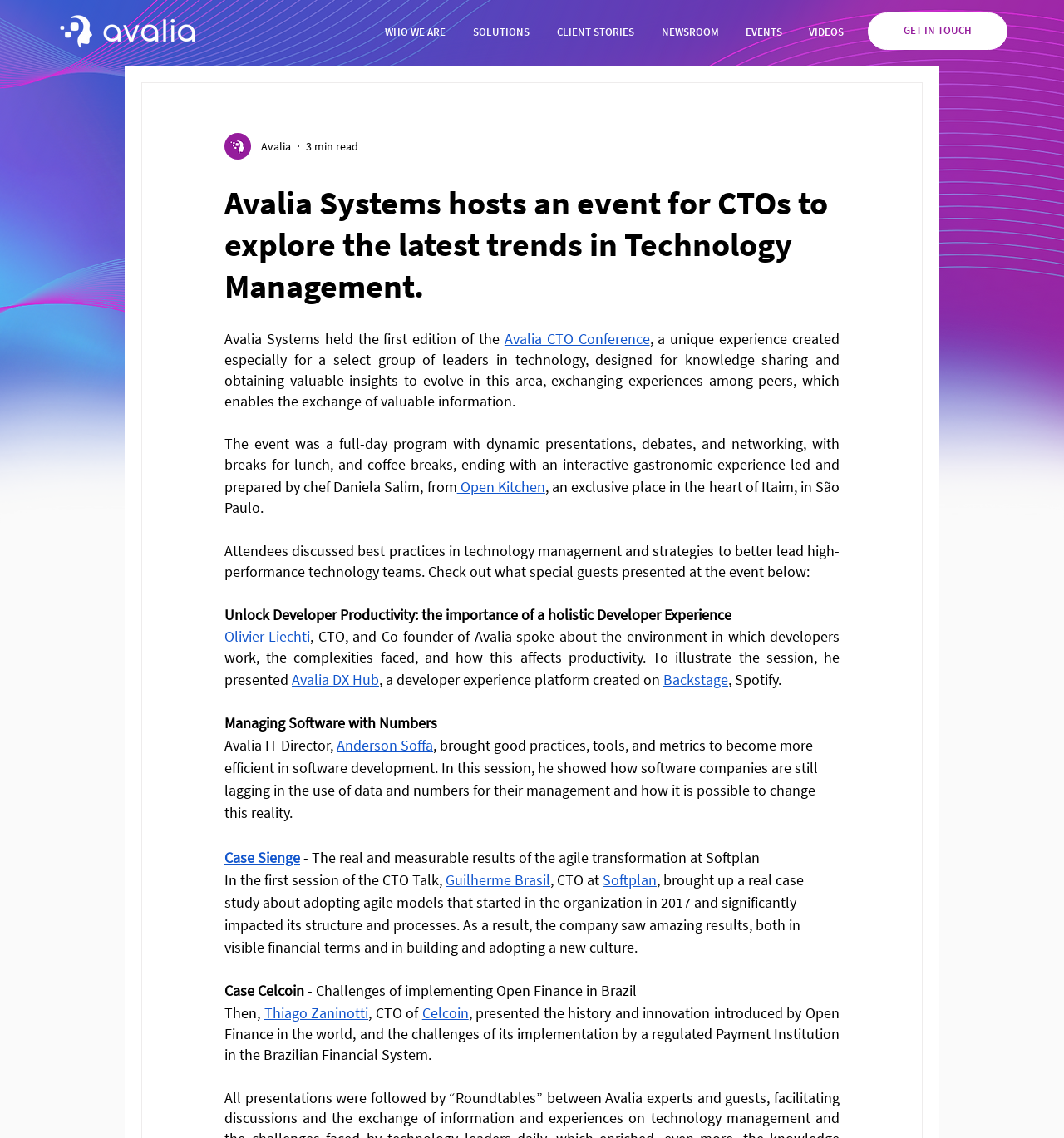What is the name of the payment institution that Thiago Zaninotti is the CTO of?
From the screenshot, provide a brief answer in one word or phrase.

Celcoin